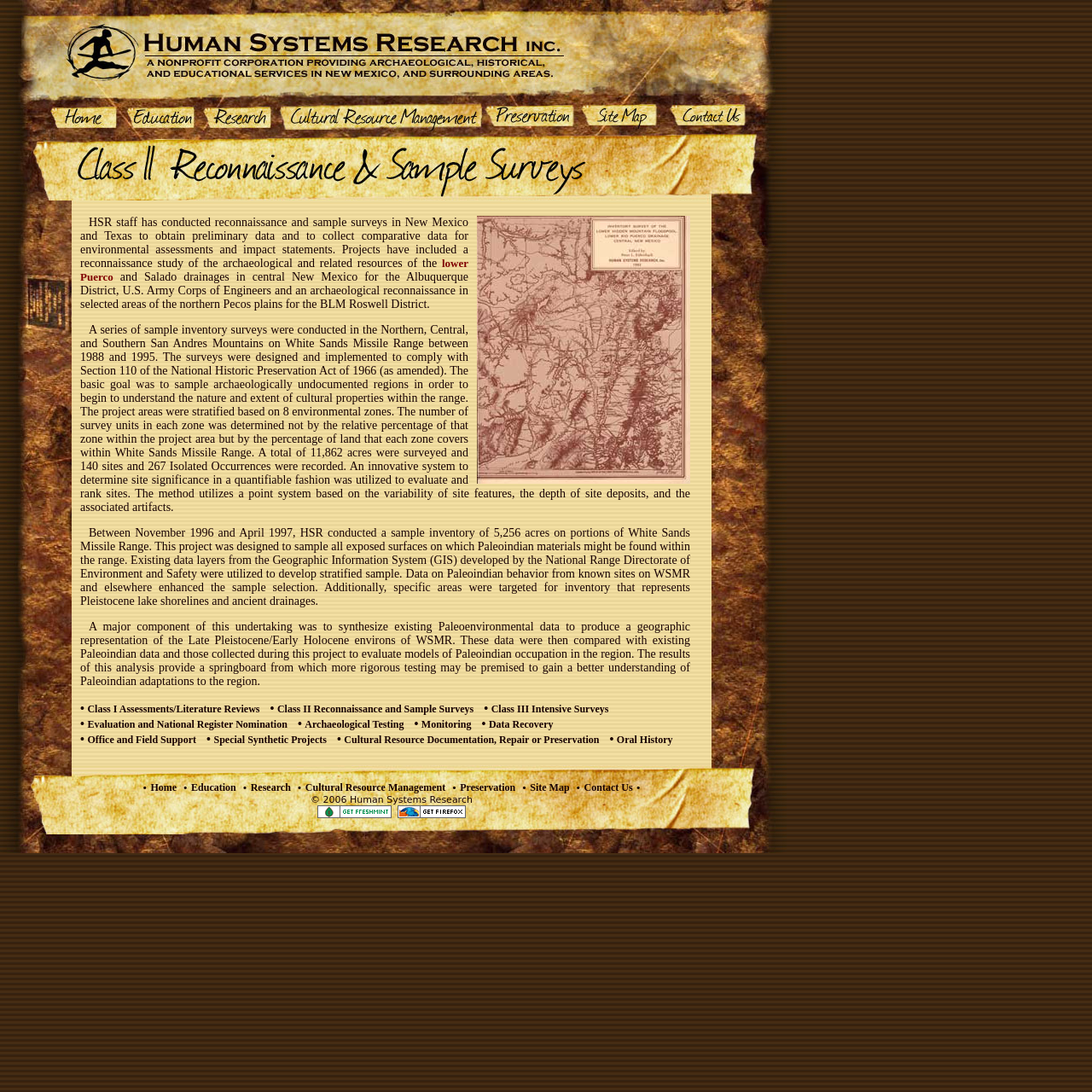Give an extensive and precise description of the webpage.

The webpage is about Human Systems Research, specifically focusing on Cultural Resource Management. At the top, there are six identical links and images, spaced evenly apart, with the text "Human Systems Research". Below these, there is a section of text describing the company's projects, including reconnaissance and sample surveys in New Mexico and Texas, as well as archaeological reconnaissance in selected areas of the northern Pecos plains.

Following this, there are several paragraphs of text detailing the company's work on White Sands Missile Range, including sample inventory surveys, site significance evaluation, and Paleoindian occupation analysis. The text is divided into sections with headings, but these headings are not explicitly stated.

On the left side of the page, there is a list of links, each with a brief description, categorized into sections such as "Class I Assessments/Literature Reviews", "Class II Reconnaissance and Sample Surveys", and "Class III Intensive Surveys". These links are likely related to the company's services and projects.

At the bottom of the page, there is a navigation menu with links to other sections of the website, including "Home", "Education", "Research", "Cultural Resource Management", "Preservation", "Site Map", and "Contact Us". There is also a copyright notice and a few more links, including one with an image.

Throughout the page, there are several images, but they are not explicitly described. Some of them appear to be logos or icons, while others may be related to the company's projects or services.